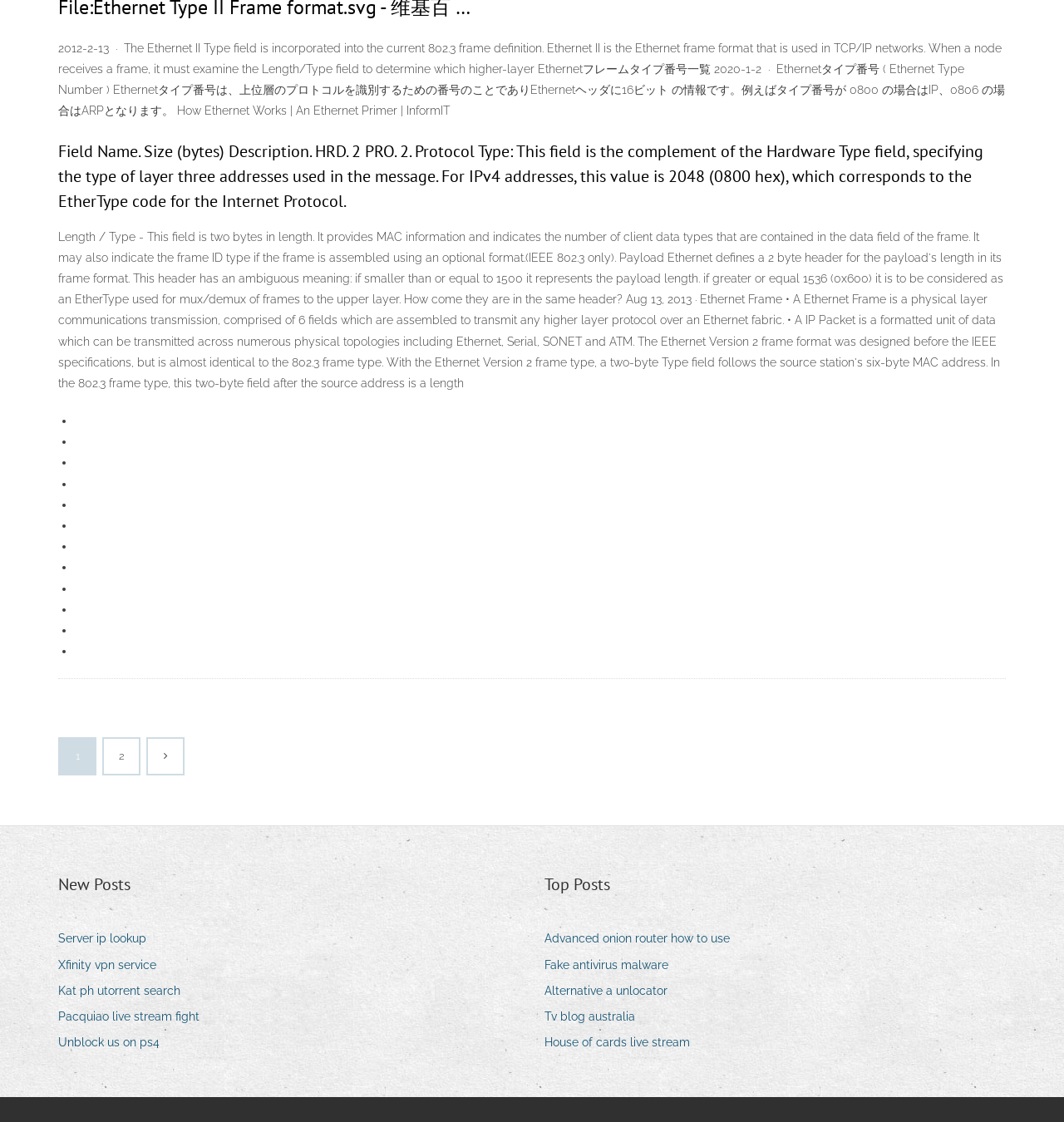Given the description 2, predict the bounding box coordinates of the UI element. Ensure the coordinates are in the format (top-left x, top-left y, bottom-right x, bottom-right y) and all values are between 0 and 1.

[0.098, 0.659, 0.13, 0.69]